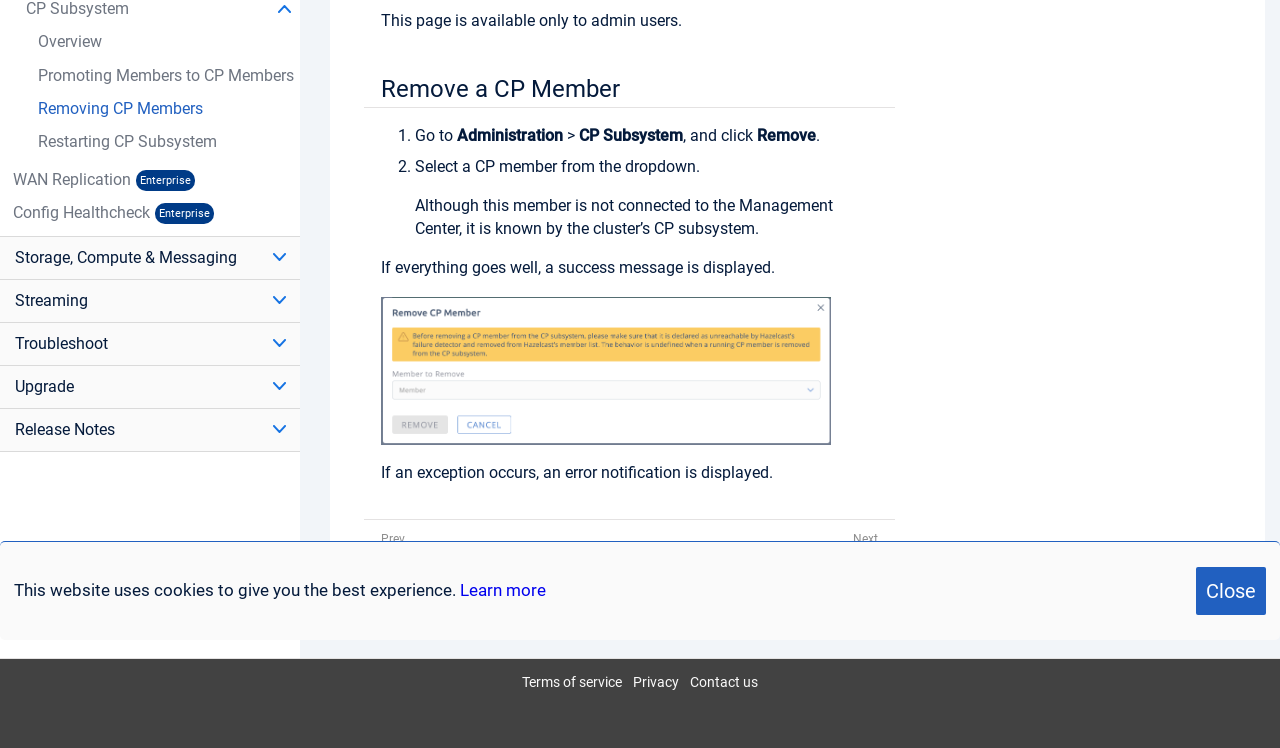Identify the bounding box coordinates for the UI element described as: "parent_node: Troubleshoot".

[0.206, 0.445, 0.234, 0.473]